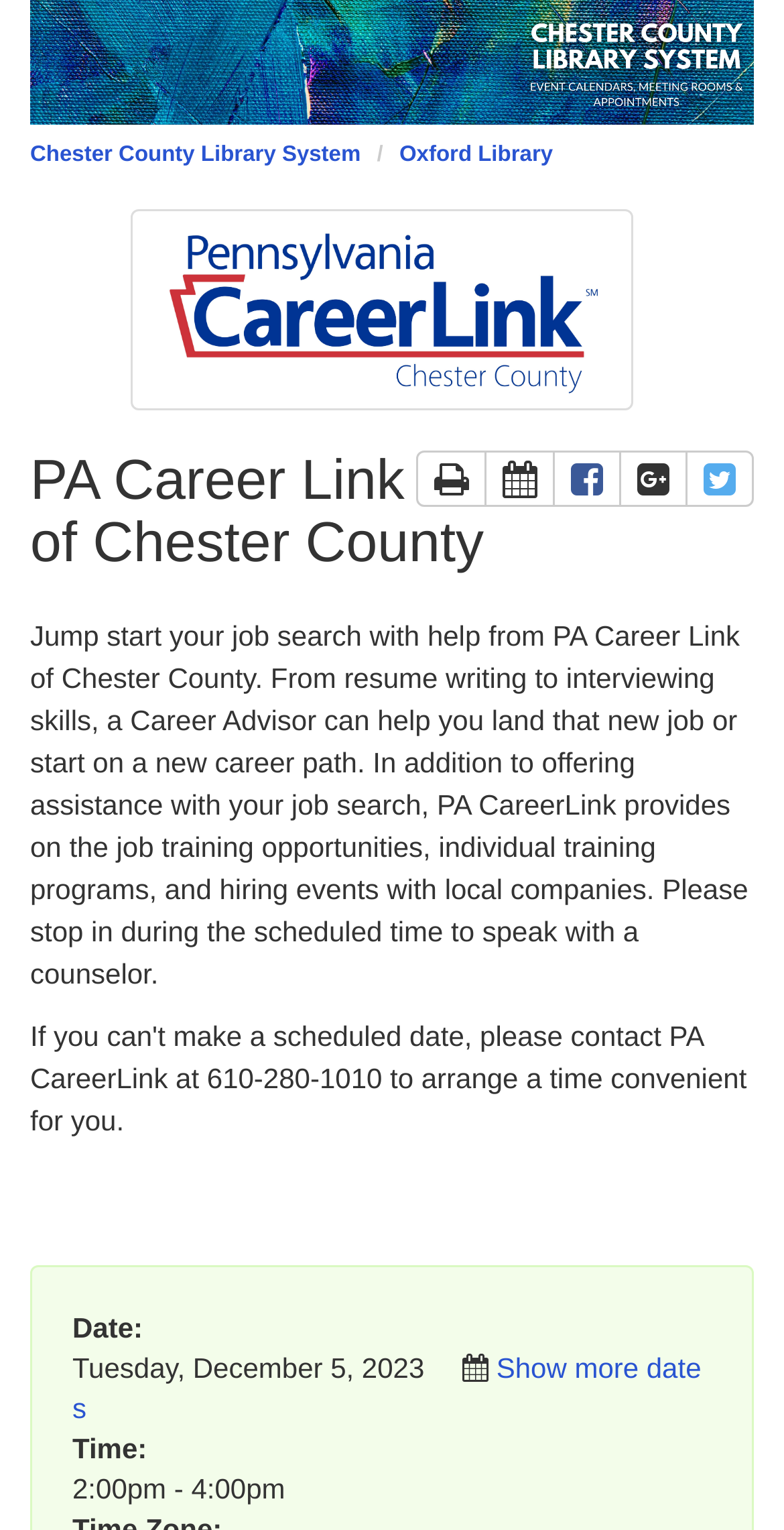Please identify the bounding box coordinates of the clickable element to fulfill the following instruction: "Click the link to Chester County Library System". The coordinates should be four float numbers between 0 and 1, i.e., [left, top, right, bottom].

[0.038, 0.094, 0.46, 0.11]